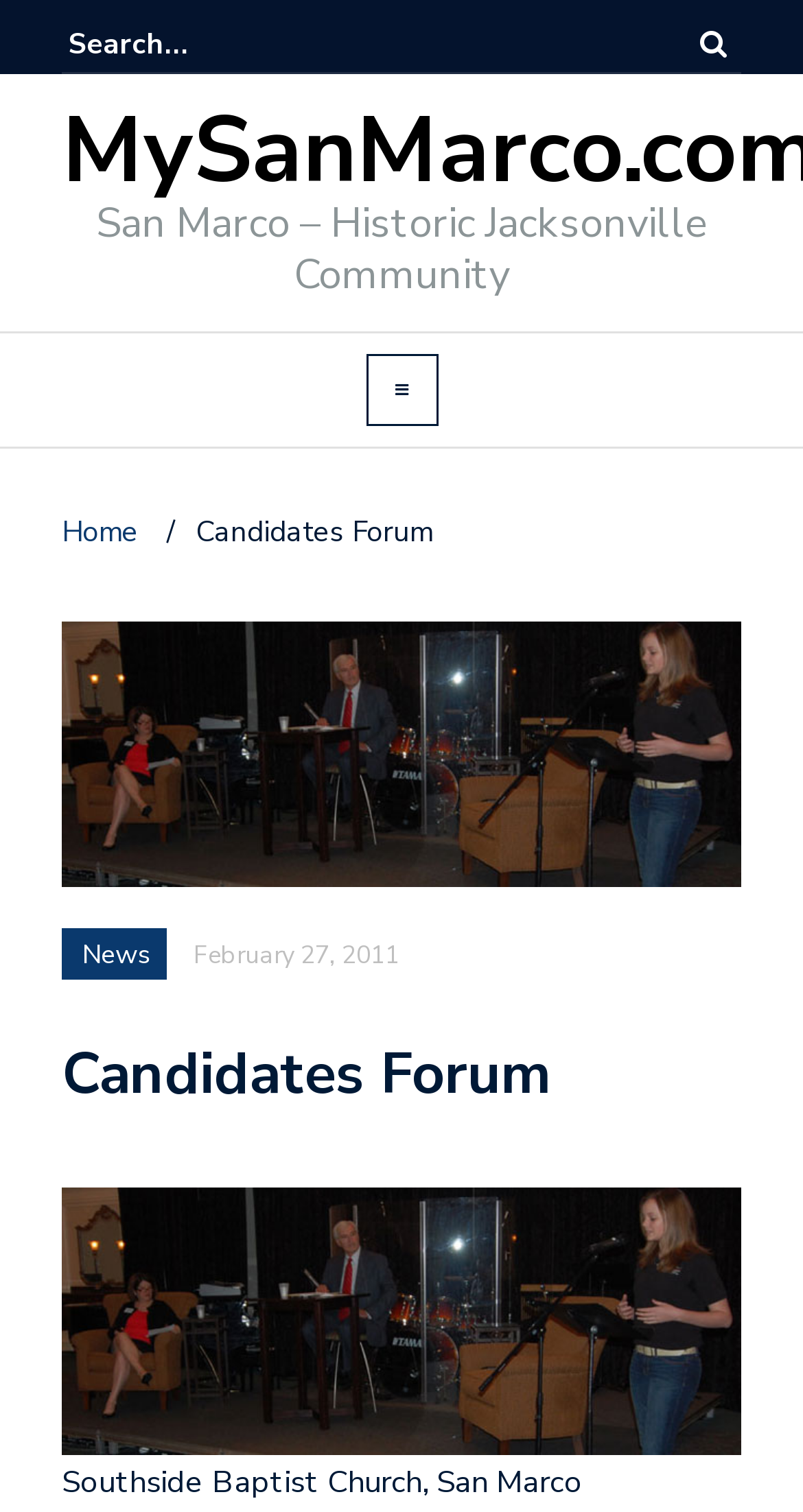Provide a short, one-word or phrase answer to the question below:
What is the name of the candidates forum?

District 5 Candidates Forum